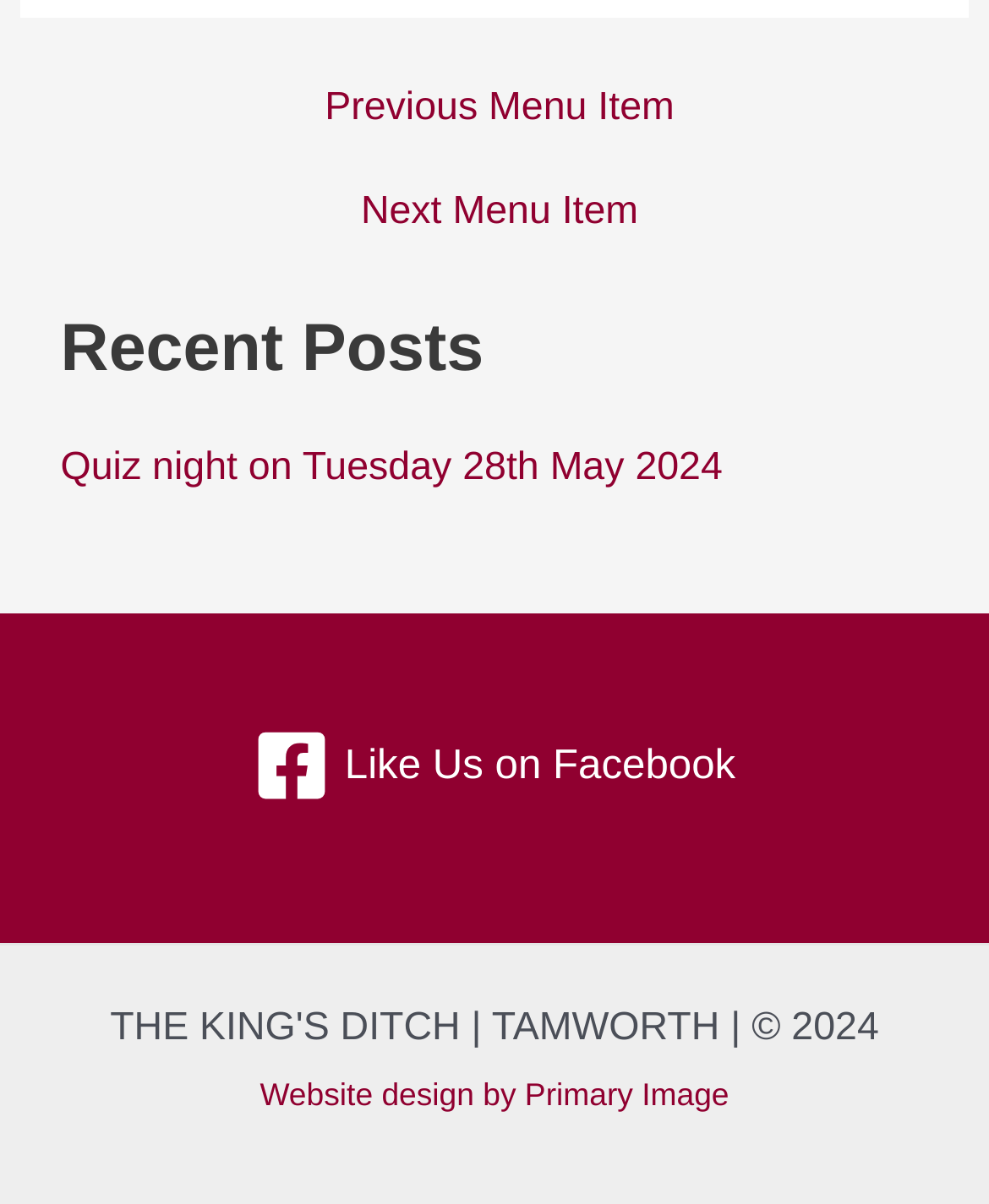Give a concise answer using only one word or phrase for this question:
What is the navigation section for?

Post navigation